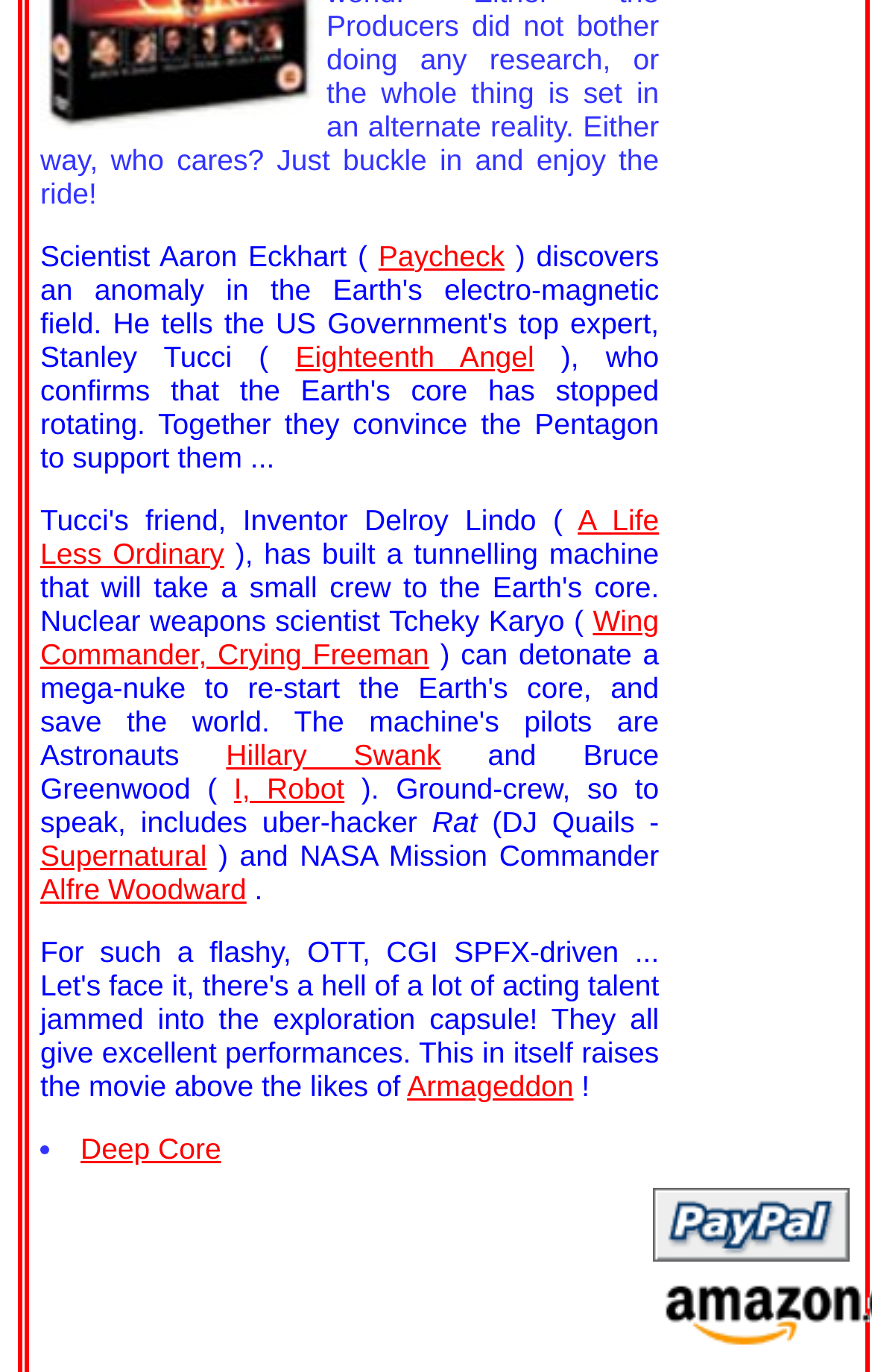Please provide the bounding box coordinates for the element that needs to be clicked to perform the instruction: "Visit the page of Hillary Swank". The coordinates must consist of four float numbers between 0 and 1, formatted as [left, top, right, bottom].

[0.259, 0.538, 0.506, 0.562]